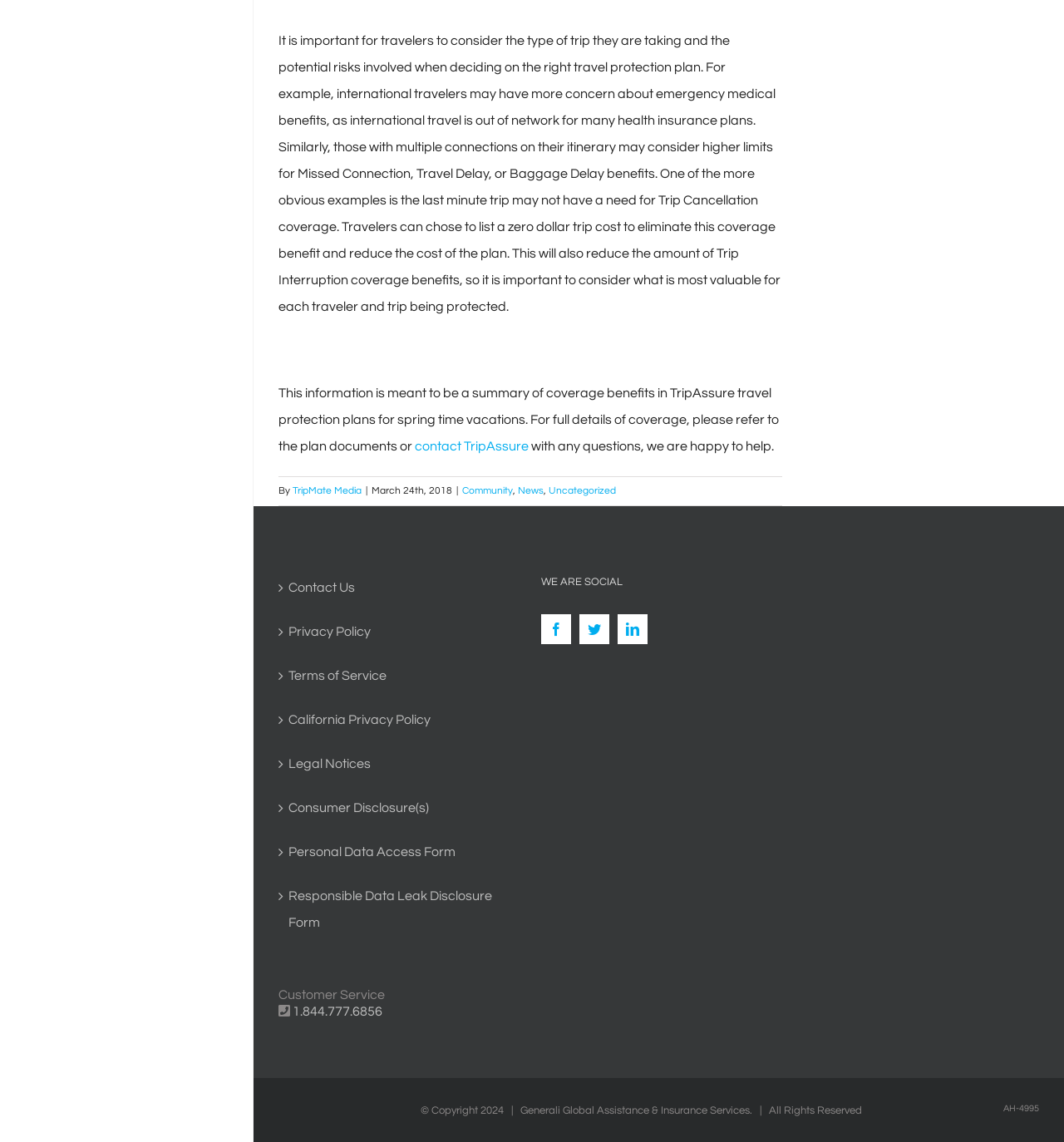Who can be contacted for questions about TripAssure travel protection plans?
Look at the screenshot and give a one-word or phrase answer.

TripAssure